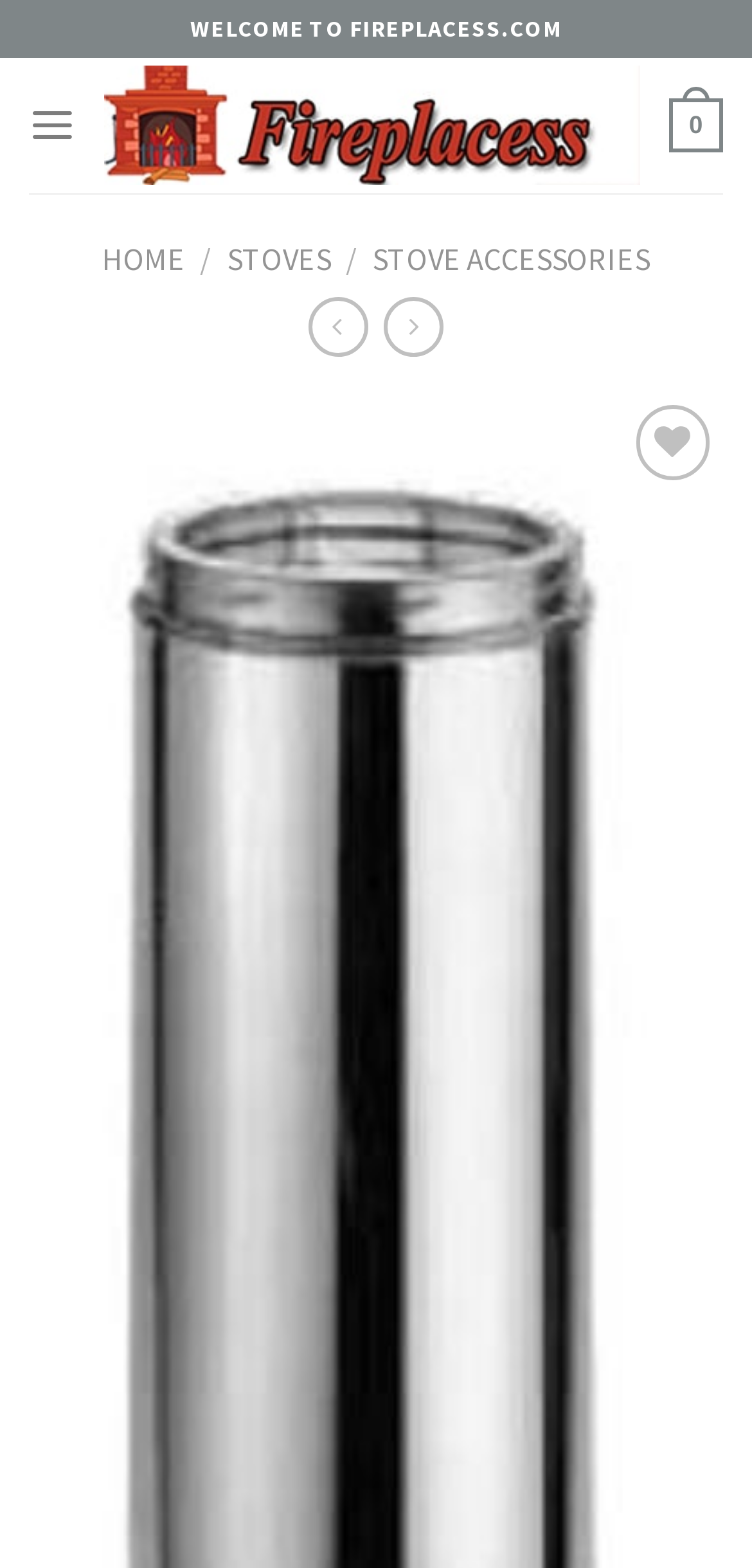What is the purpose of the '' link?
Answer with a single word or phrase by referring to the visual content.

Unknown